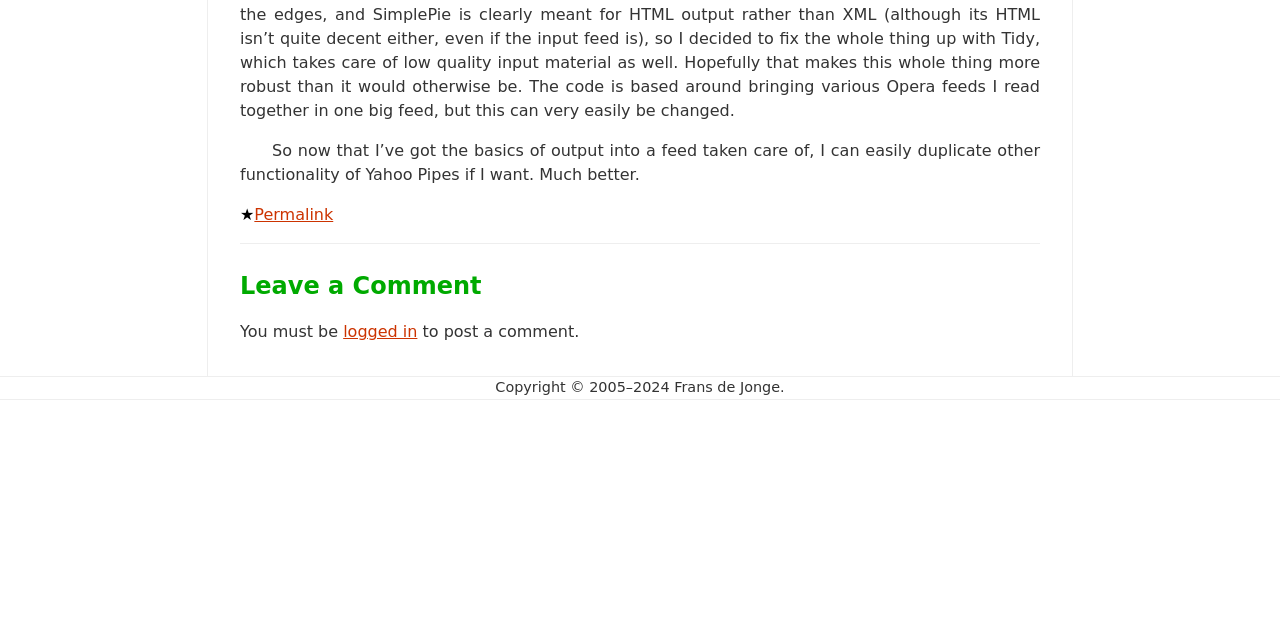Specify the bounding box coordinates (top-left x, top-left y, bottom-right x, bottom-right y) of the UI element in the screenshot that matches this description: logged in

[0.268, 0.503, 0.326, 0.533]